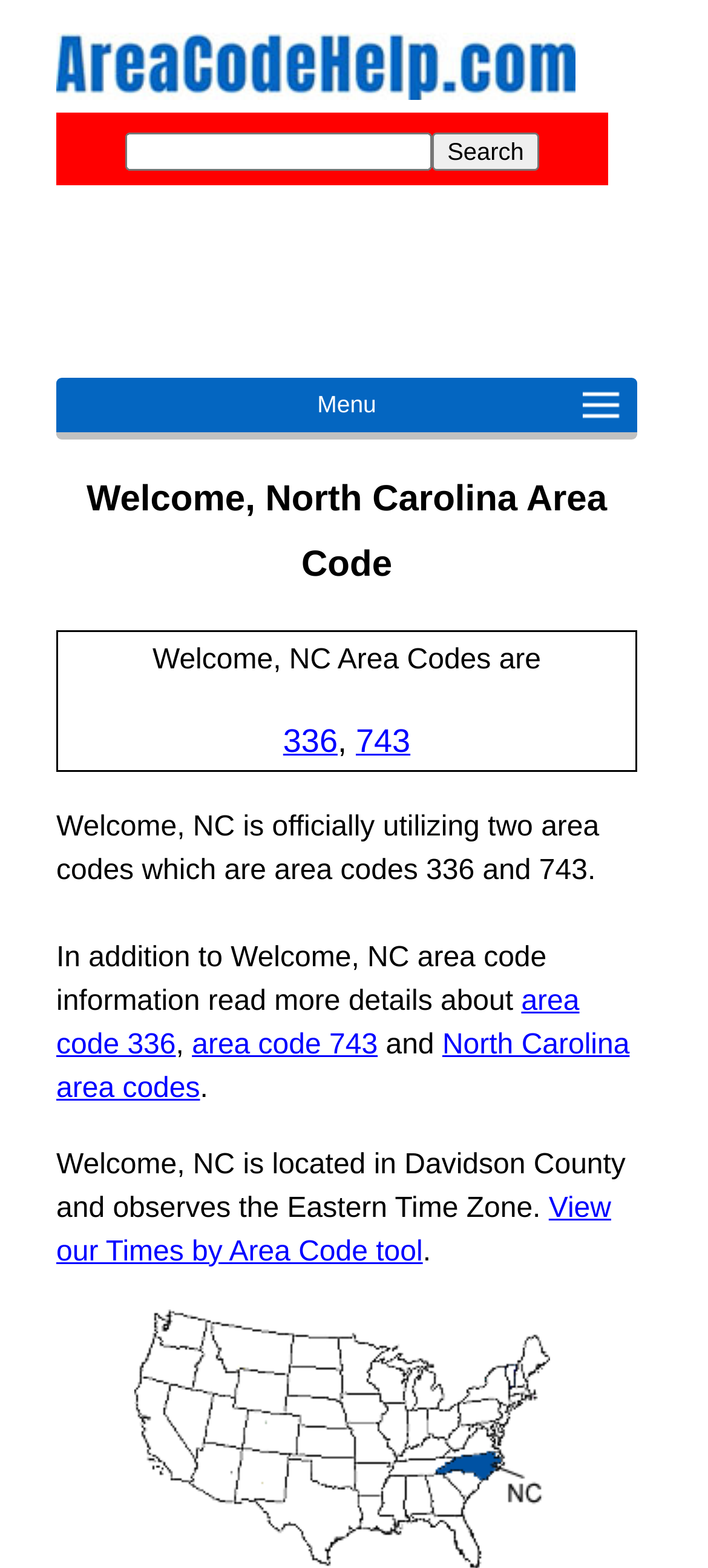Use a single word or phrase to answer the question:
What are the two area codes used in Welcome, NC?

336 and 743